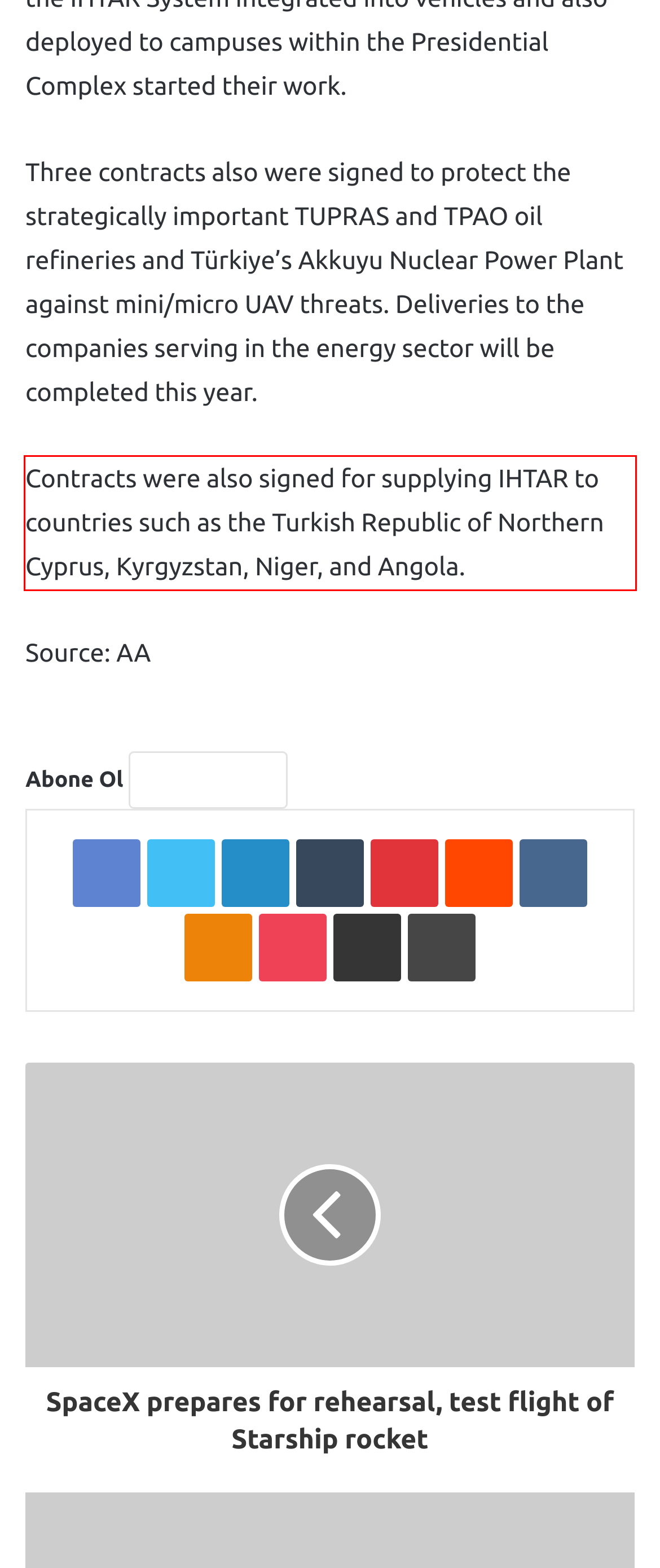Identify the text within the red bounding box on the webpage screenshot and generate the extracted text content.

Contracts were also signed for supplying IHTAR to countries such as the Turkish Republic of Northern Cyprus, Kyrgyzstan, Niger, and Angola.